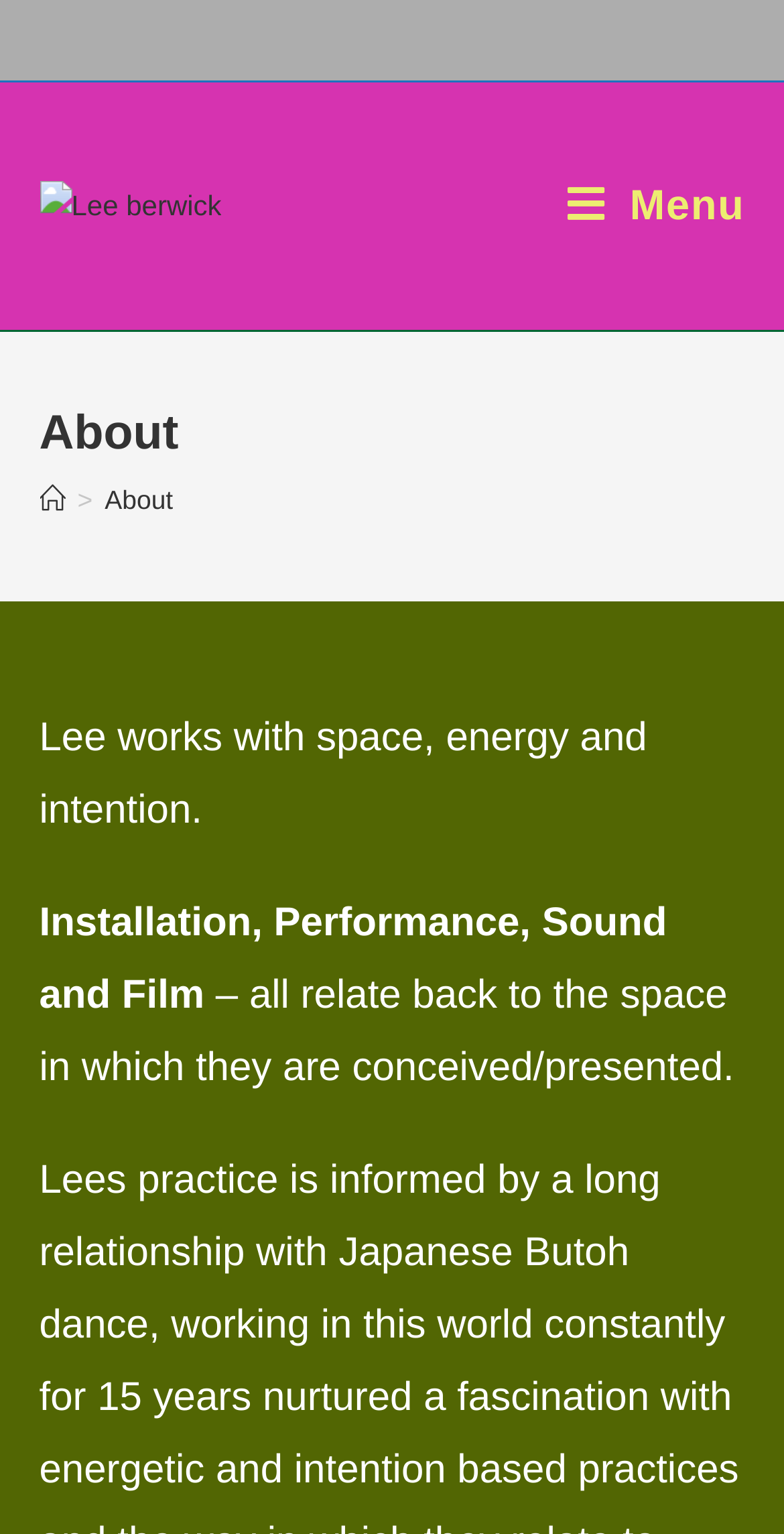Find the bounding box coordinates for the HTML element described in this sentence: "About". Provide the coordinates as four float numbers between 0 and 1, in the format [left, top, right, bottom].

[0.134, 0.315, 0.221, 0.335]